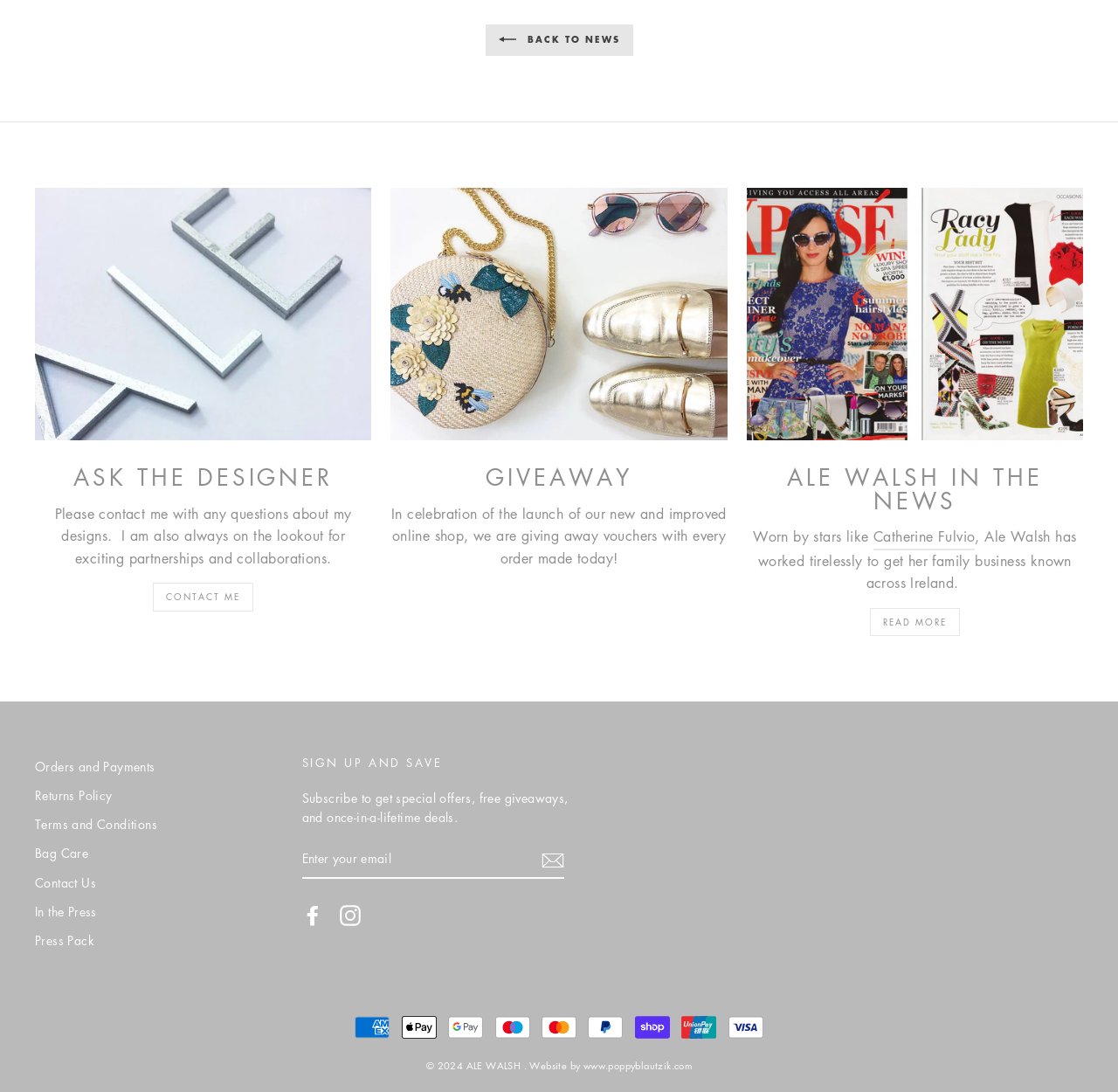Use a single word or phrase to answer the question:
What is the giveaway promotion about?

Vouchers with every order